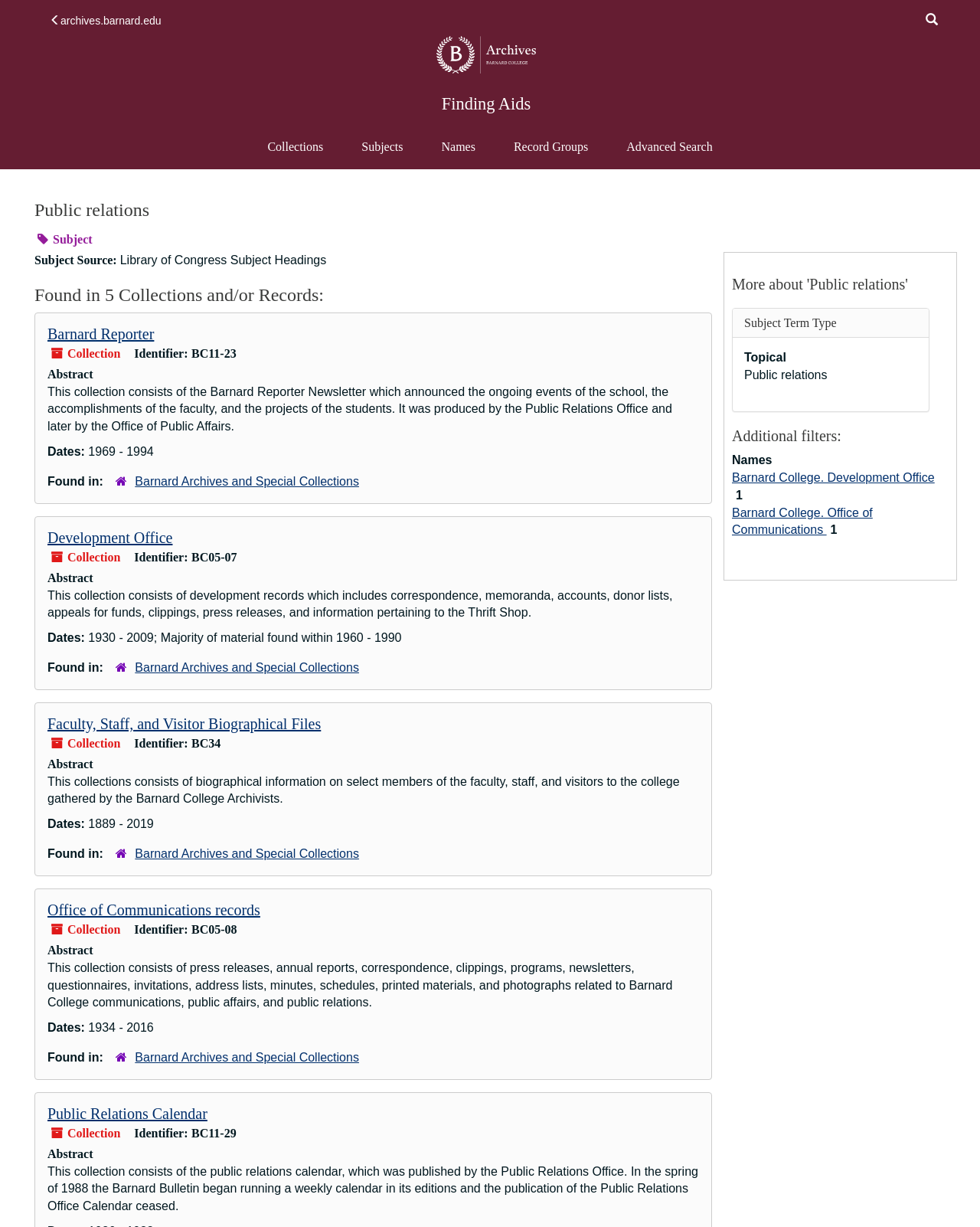Please determine the bounding box coordinates of the area that needs to be clicked to complete this task: 'Click the 'Barnard Reporter' link'. The coordinates must be four float numbers between 0 and 1, formatted as [left, top, right, bottom].

[0.048, 0.265, 0.157, 0.279]